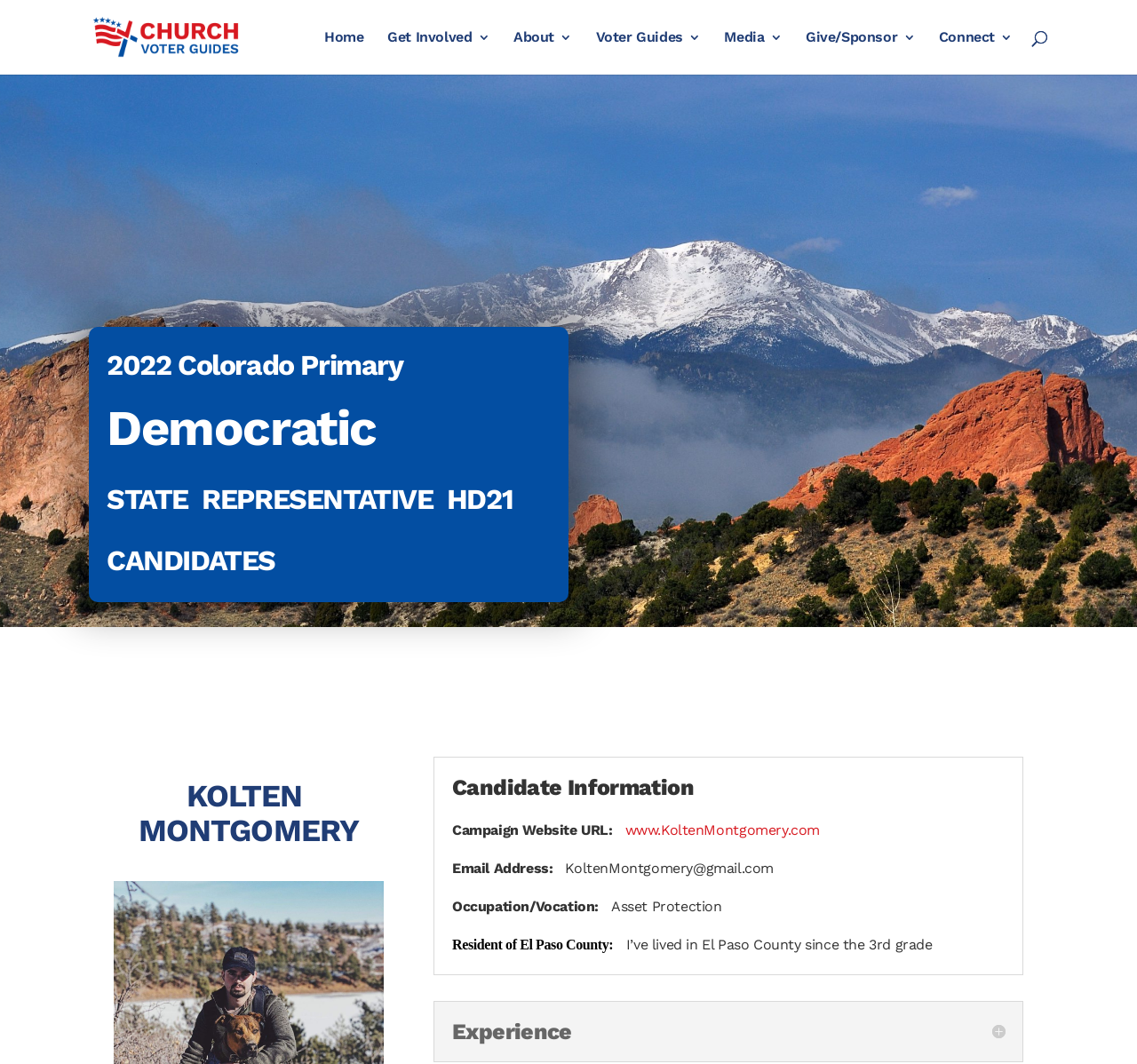From the image, can you give a detailed response to the question below:
What is the occupation of Kolten Montgomery?

I looked at the 'Candidate Information' section and found the 'Occupation/Vocation:' field, which says 'Asset Protection'. This is the occupation of Kolten Montgomery.